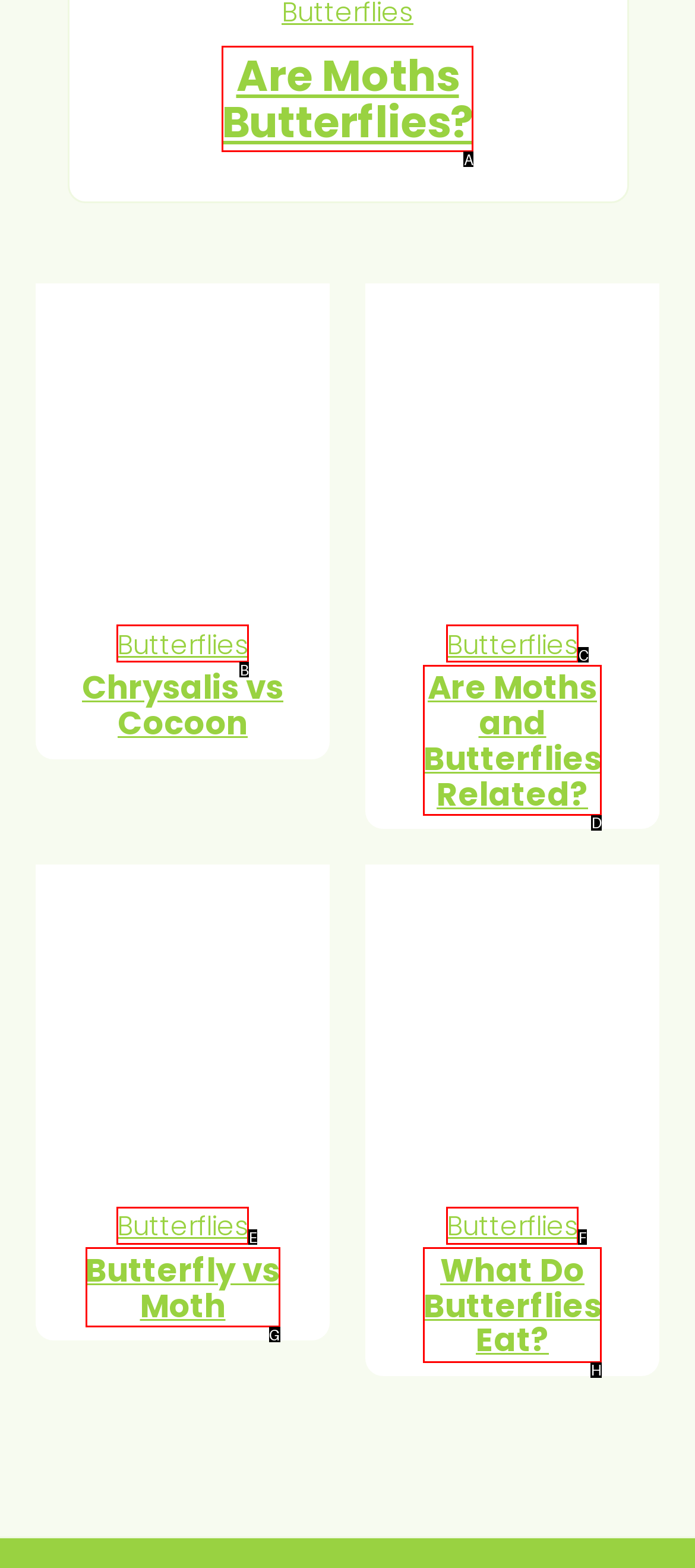Select the letter of the UI element that best matches: Butterflies
Answer with the letter of the correct option directly.

C